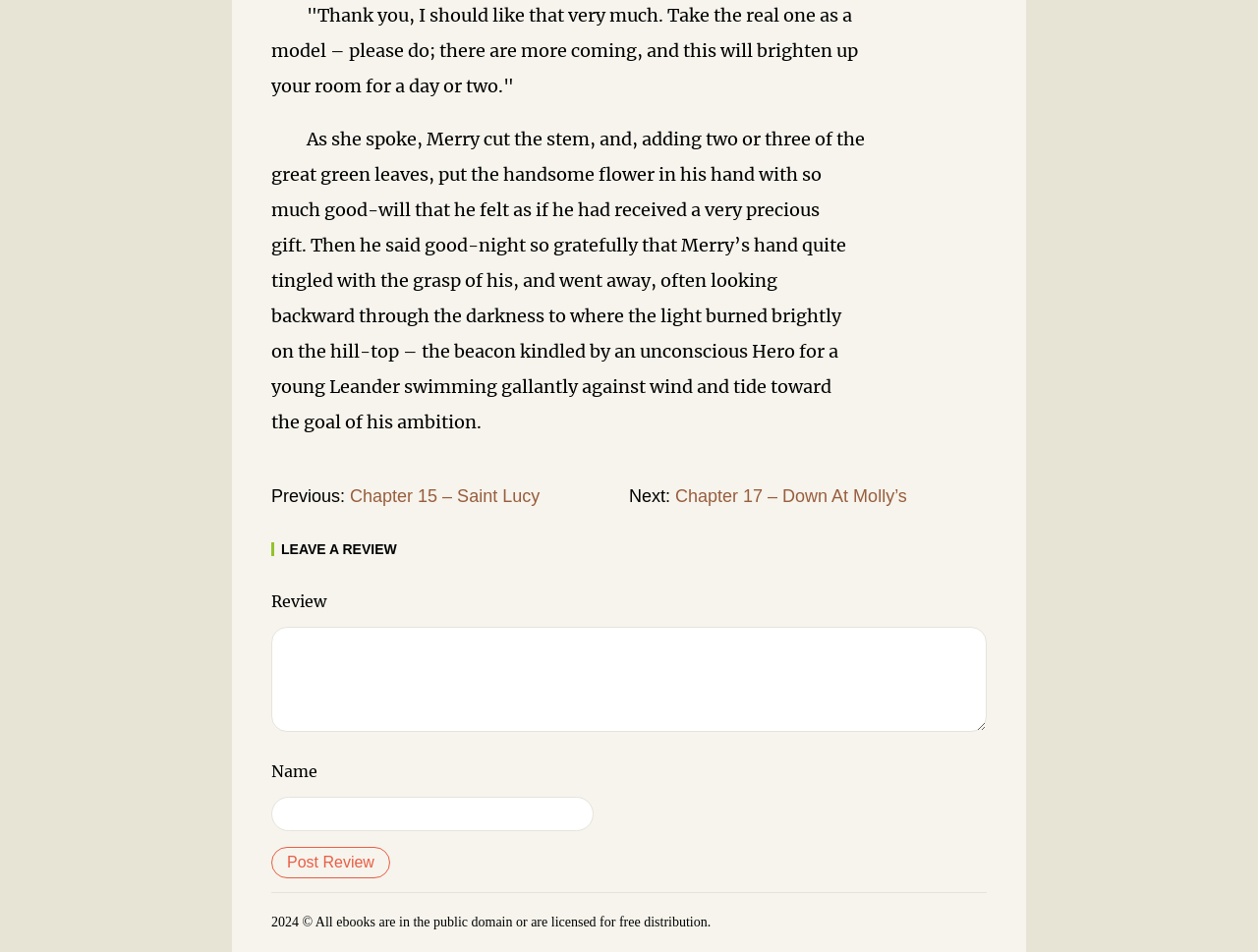Determine the bounding box coordinates for the HTML element described here: "parent_node: Name name="author"".

[0.216, 0.837, 0.472, 0.873]